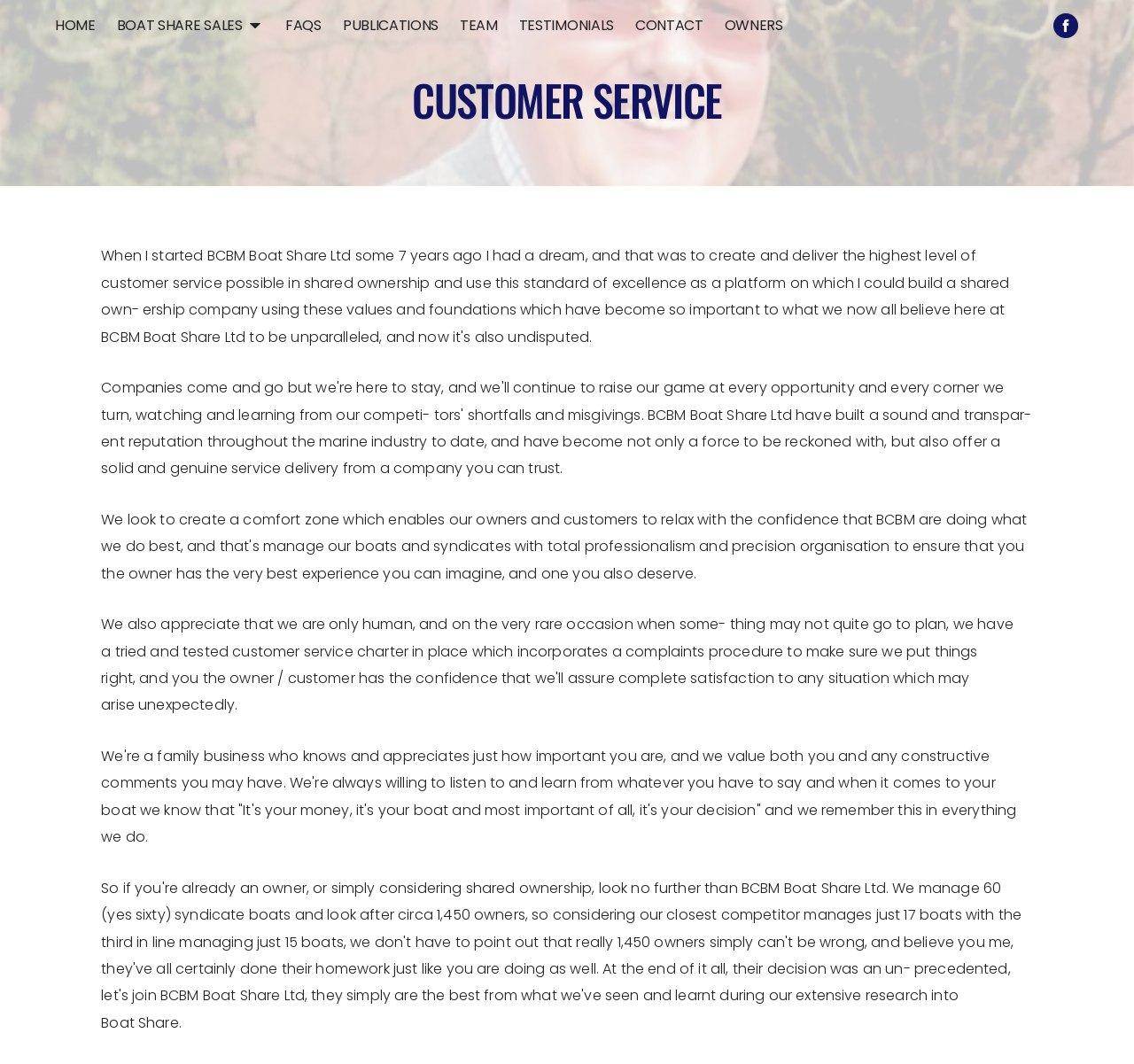What is the company's approach to customer feedback? Please answer the question using a single word or phrase based on the image.

Listening and learning